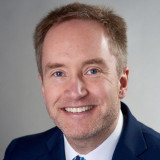When was the response provided?
Based on the content of the image, thoroughly explain and answer the question.

According to the caption, the individual in the image is linked to a response provided on November 17, 2023, addressing a legal inquiry related to family law, which indicates that the response was provided on this specific date.